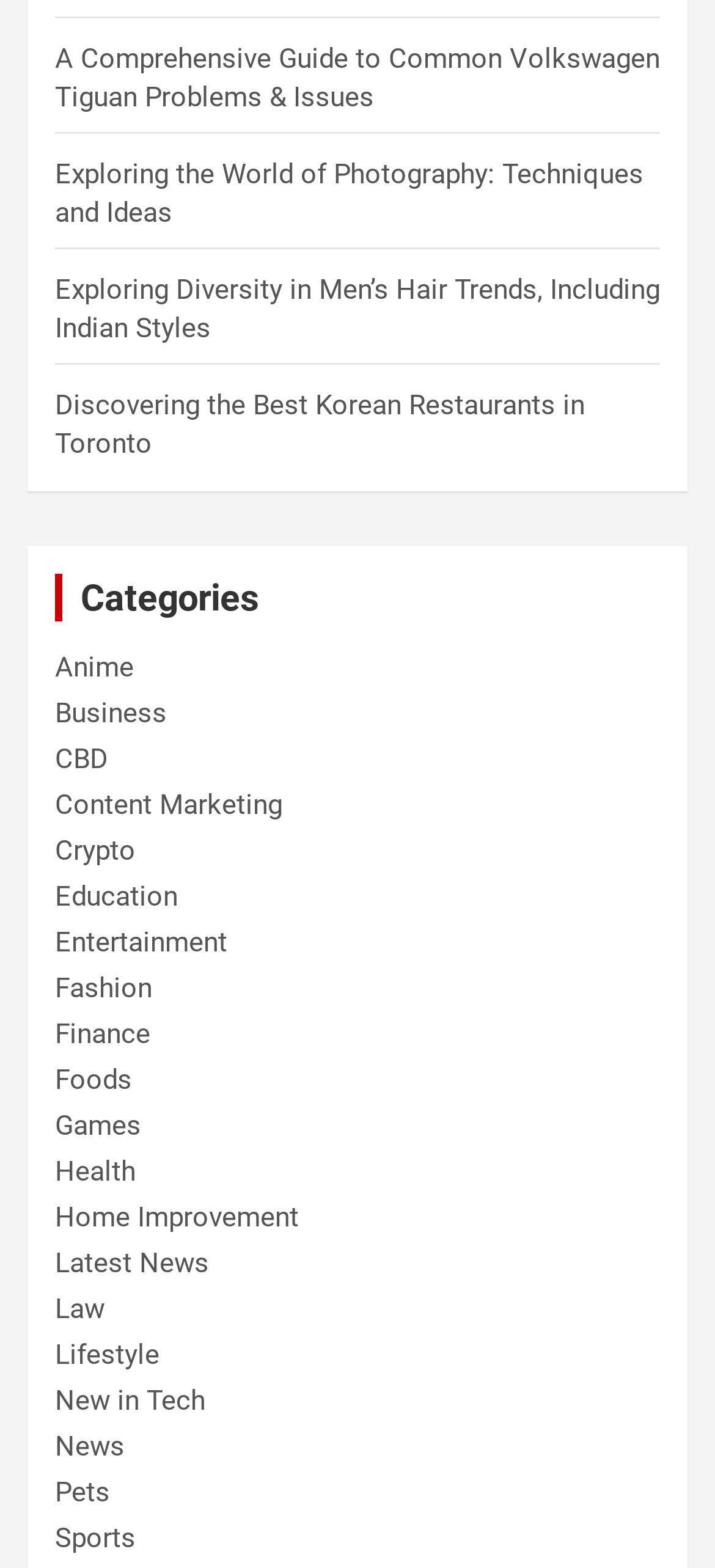Find and specify the bounding box coordinates that correspond to the clickable region for the instruction: "Visit the littledipper link".

None